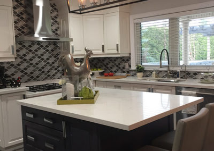What is the purpose of the wide windows in the kitchen?
Please provide a detailed and thorough answer to the question.

The question asks about the purpose of the wide windows in the kitchen. The caption states that natural light floods the space through wide windows, illuminating the neat arrangement of kitchen tools and fresh produce on the counter, emphasizing the warm and inviting atmosphere. Therefore, the answer is to let in natural light.